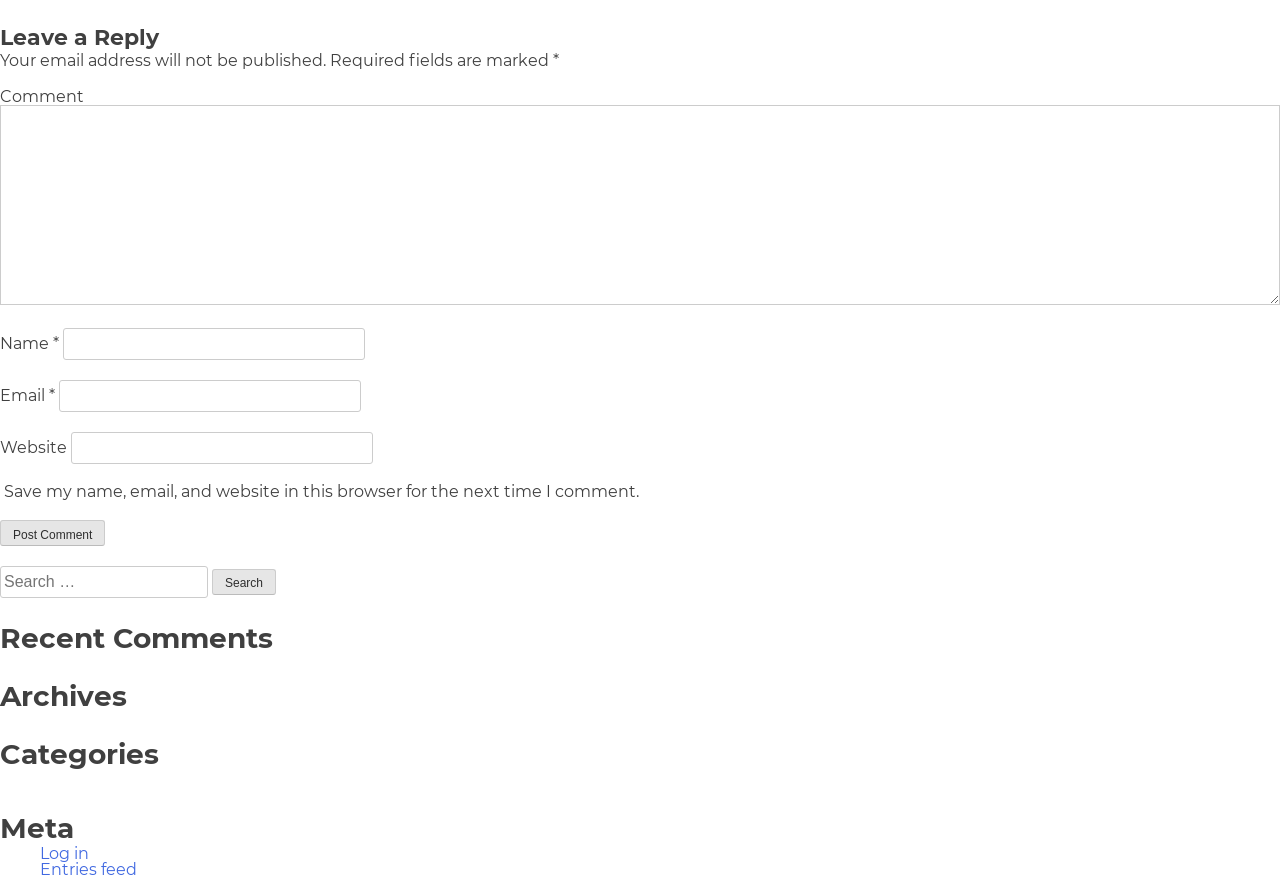Determine the bounding box for the described HTML element: "Log in". Ensure the coordinates are four float numbers between 0 and 1 in the format [left, top, right, bottom].

[0.031, 0.963, 0.07, 0.985]